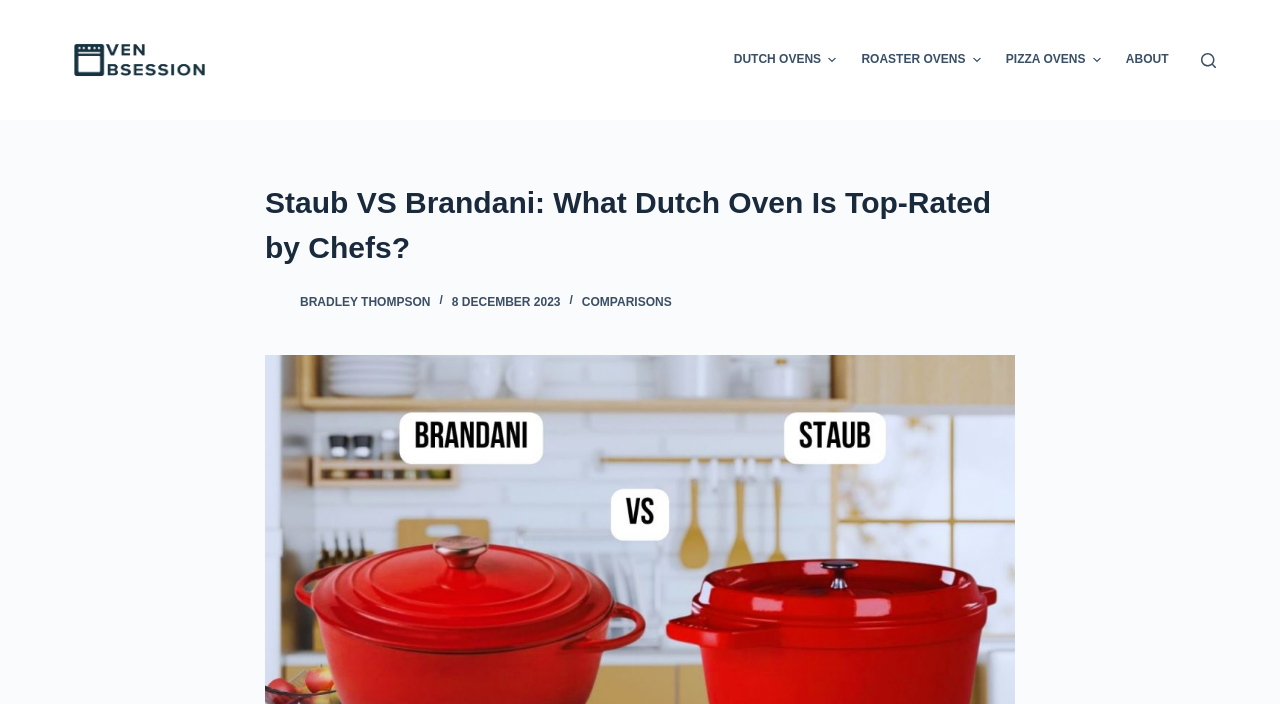Please give a succinct answer using a single word or phrase:
Is there a search function on the website?

Yes